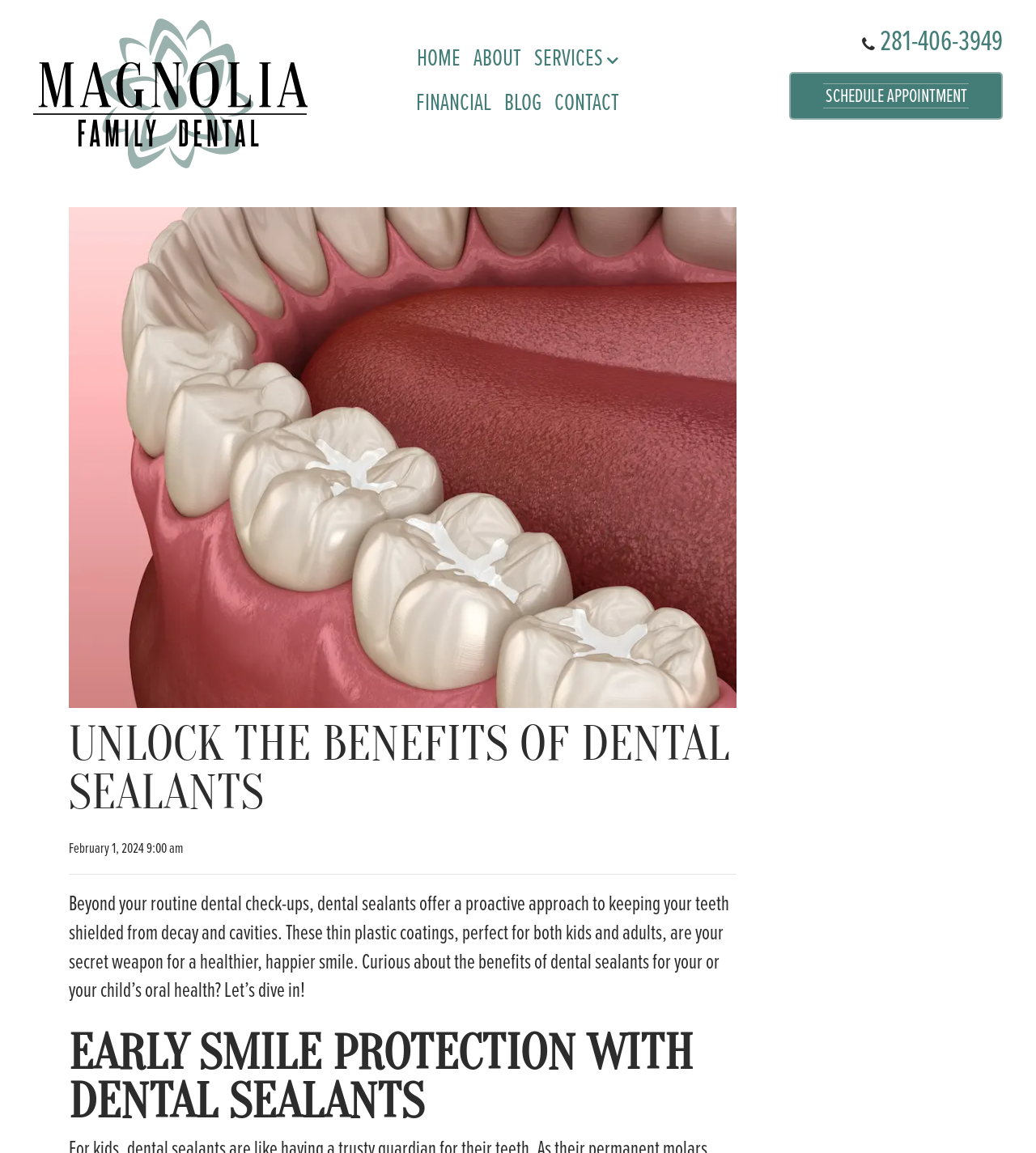Find the bounding box coordinates of the clickable area required to complete the following action: "Go to HOME page".

[0.396, 0.031, 0.451, 0.069]